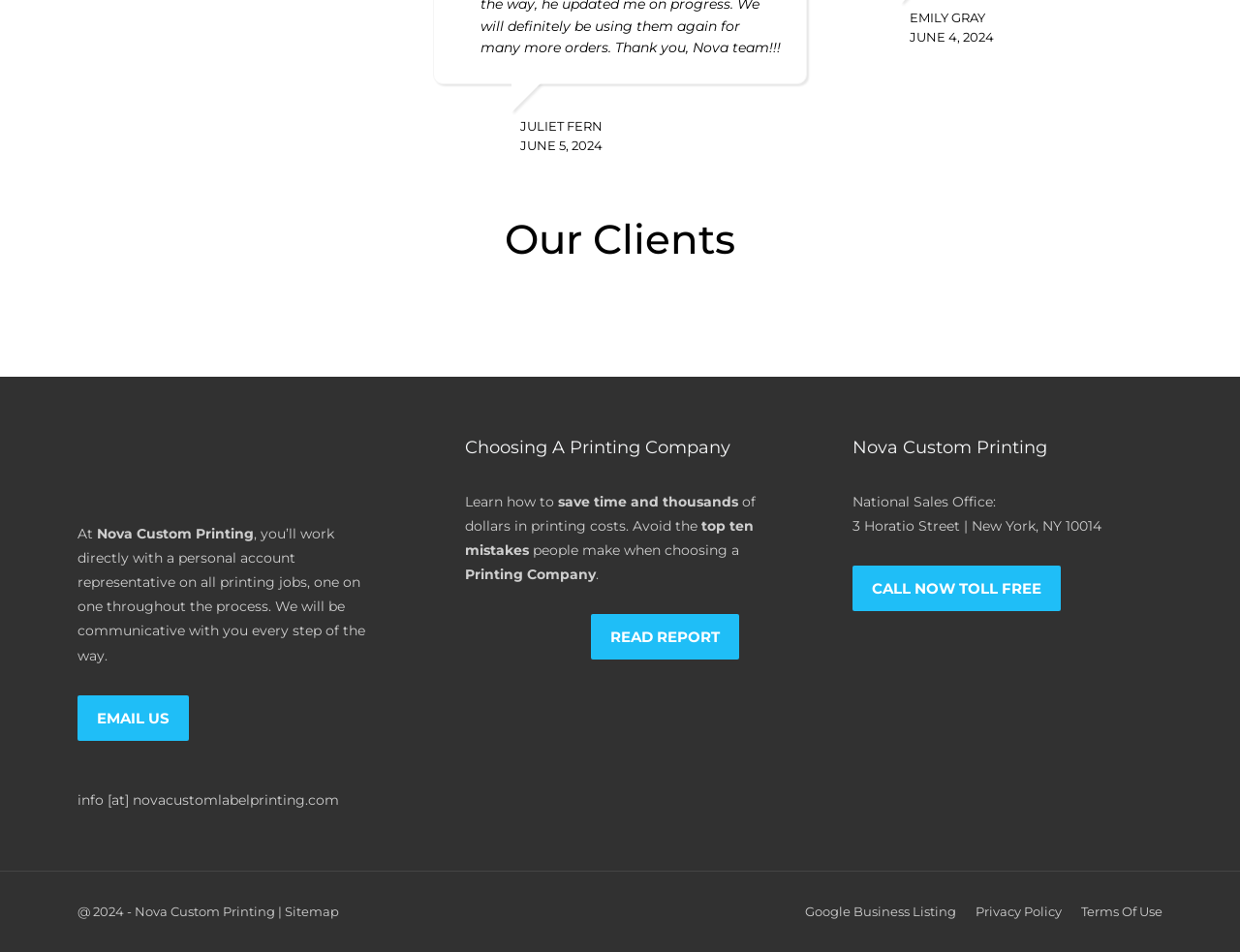Specify the bounding box coordinates of the area to click in order to execute this command: 'View Nova Custom Printing's Google Business Listing'. The coordinates should consist of four float numbers ranging from 0 to 1, and should be formatted as [left, top, right, bottom].

[0.649, 0.949, 0.771, 0.965]